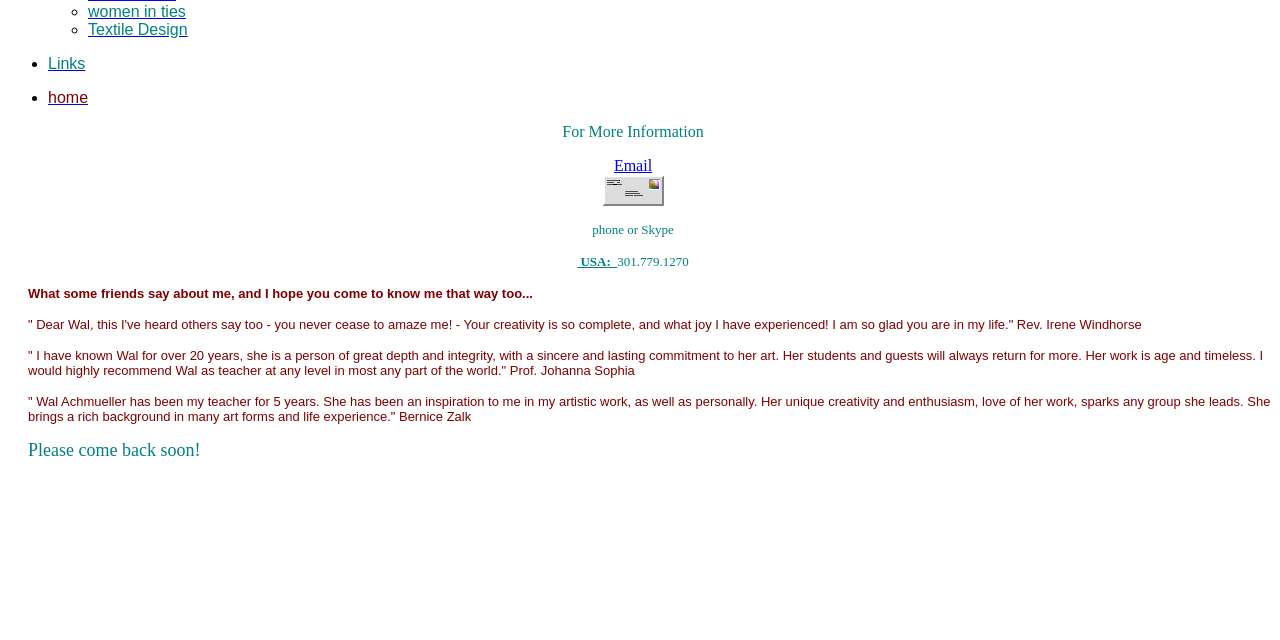From the given element description: "Links", find the bounding box for the UI element. Provide the coordinates as four float numbers between 0 and 1, in the order [left, top, right, bottom].

[0.038, 0.086, 0.067, 0.112]